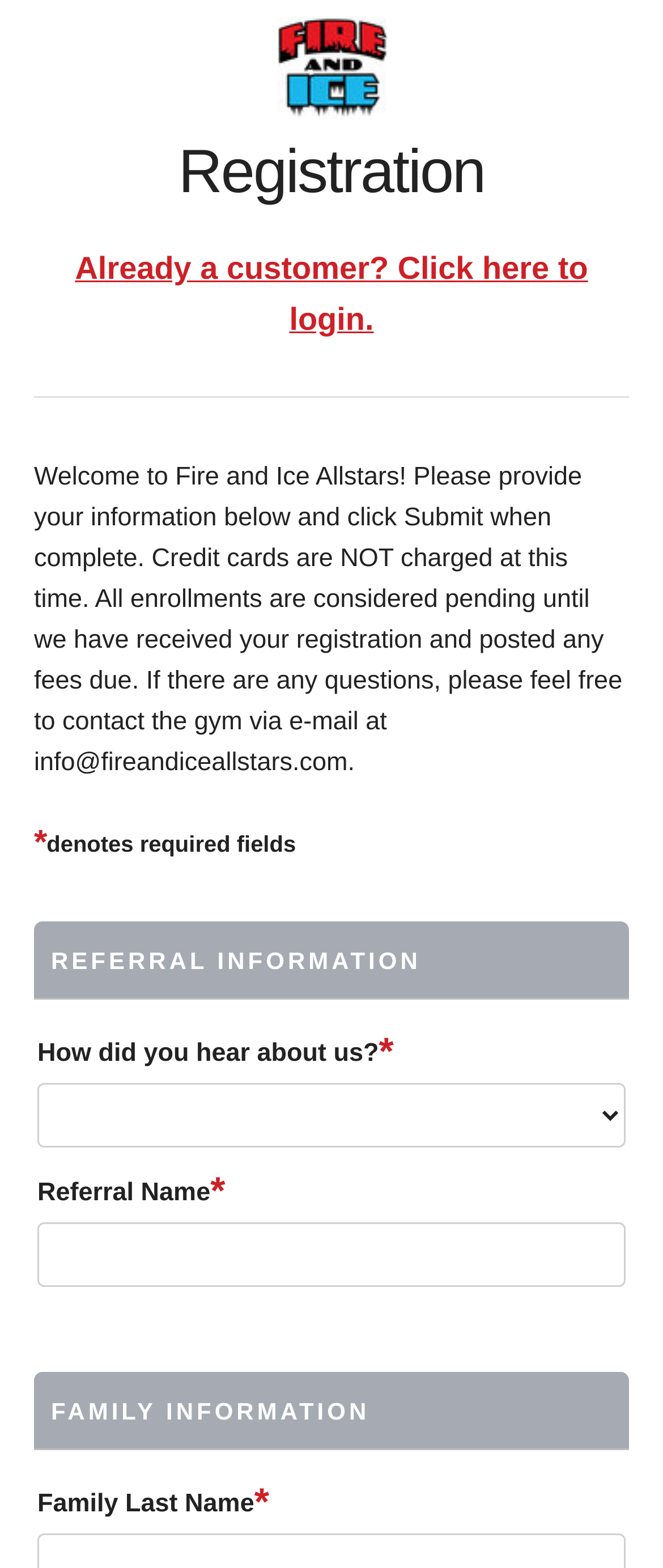Using the webpage screenshot, locate the HTML element that fits the following description and provide its bounding box: "parent_node: Referral Name name="ReferralName"".

[0.056, 0.78, 0.944, 0.821]